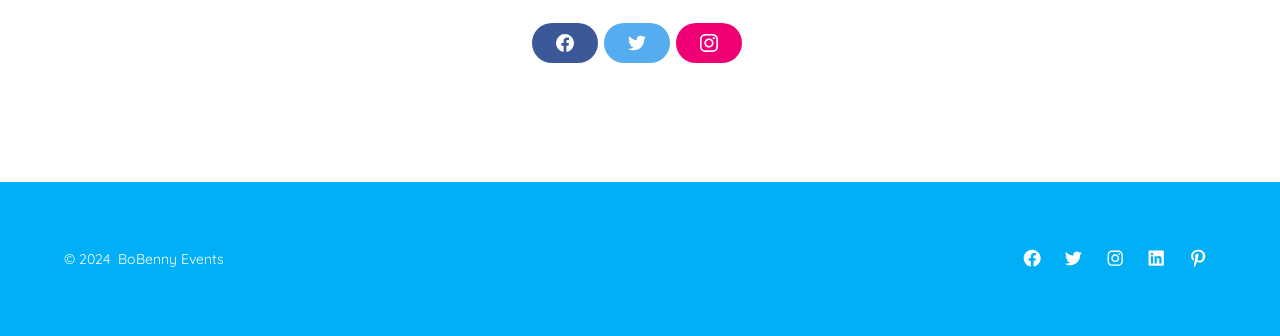Identify the coordinates of the bounding box for the element that must be clicked to accomplish the instruction: "Call the dentist".

None